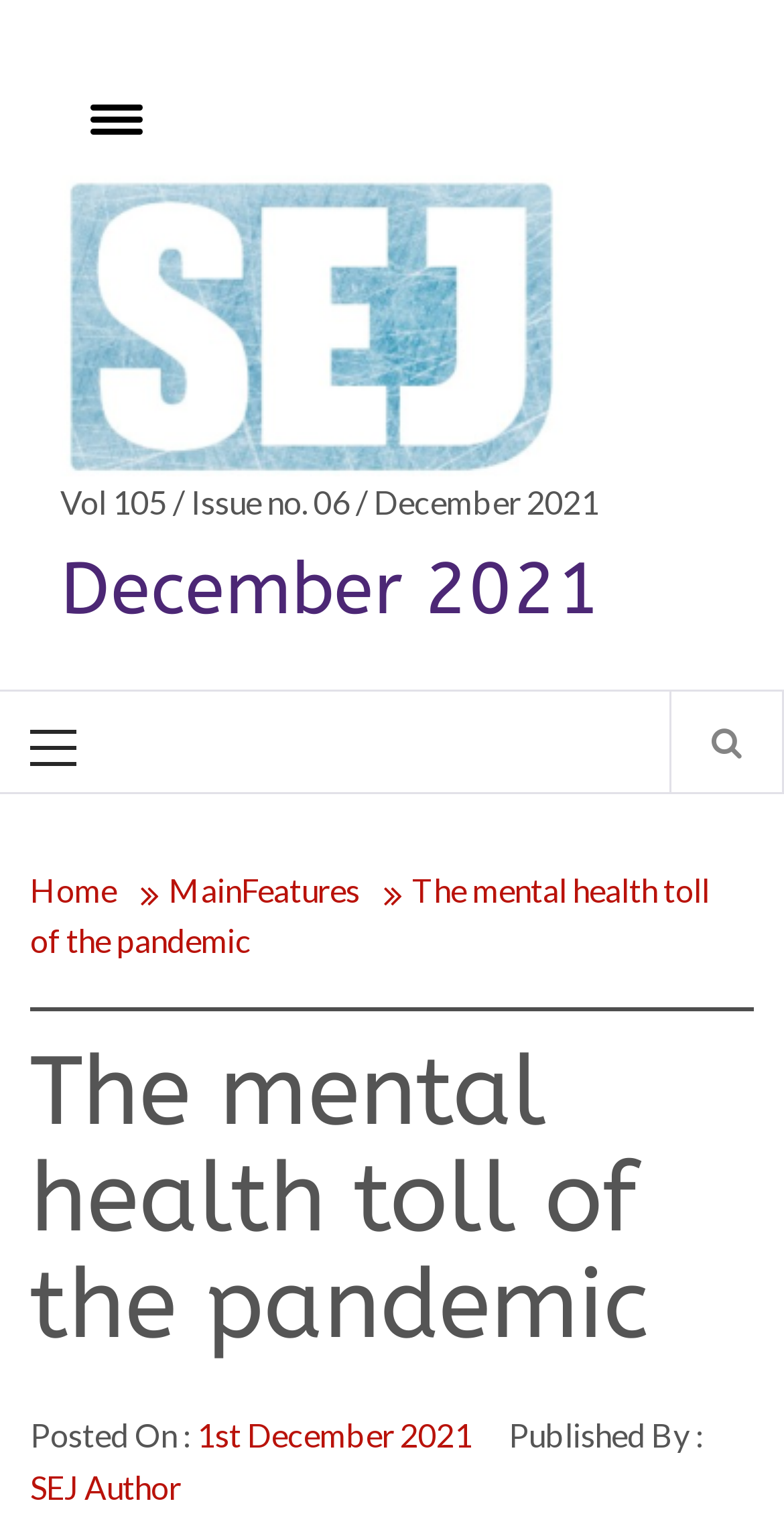Find the bounding box of the UI element described as: "MainFeatures". The bounding box coordinates should be given as four float values between 0 and 1, i.e., [left, top, right, bottom].

[0.179, 0.567, 0.49, 0.592]